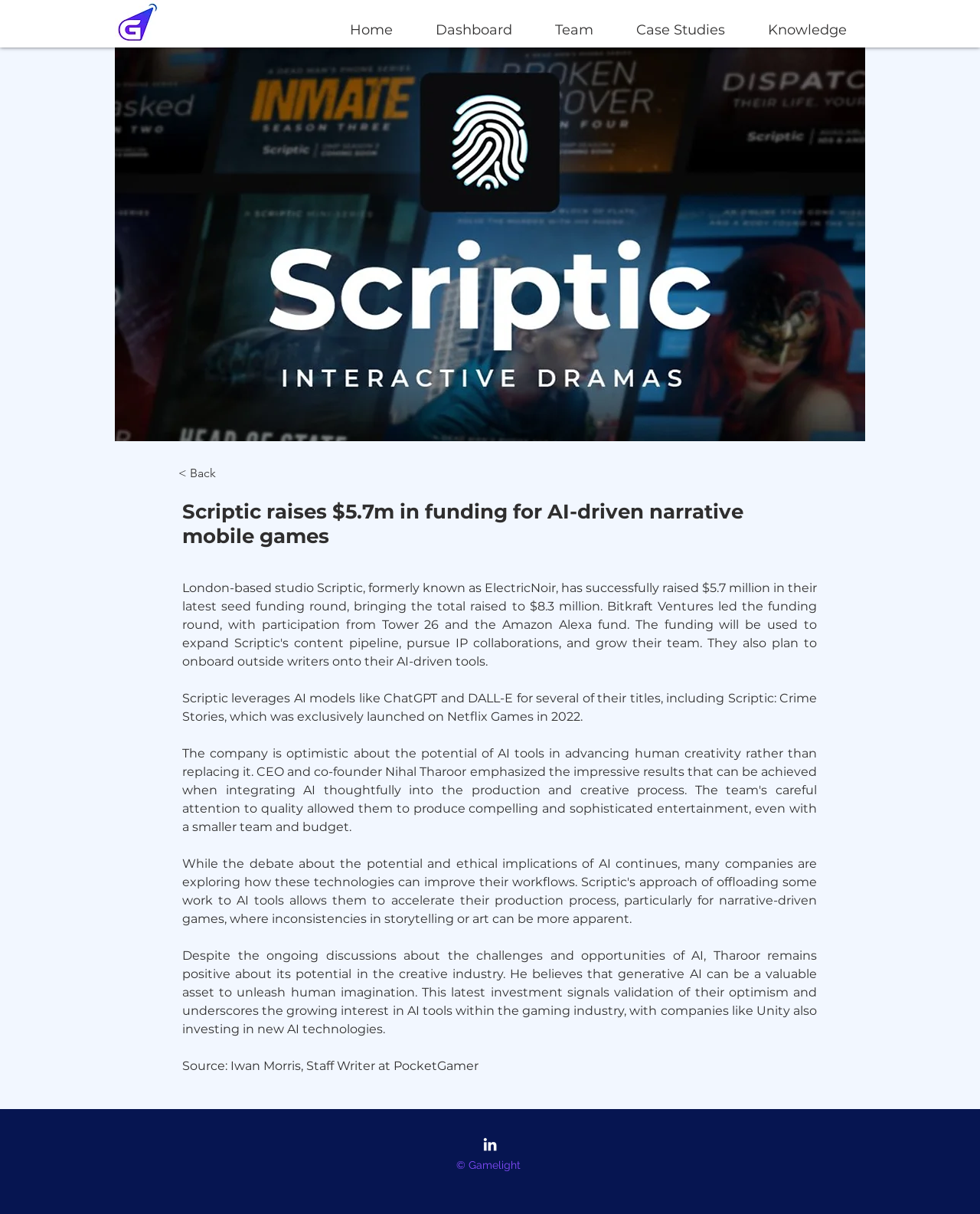Provide a short, one-word or phrase answer to the question below:
What is the author of the article?

Iwan Morris